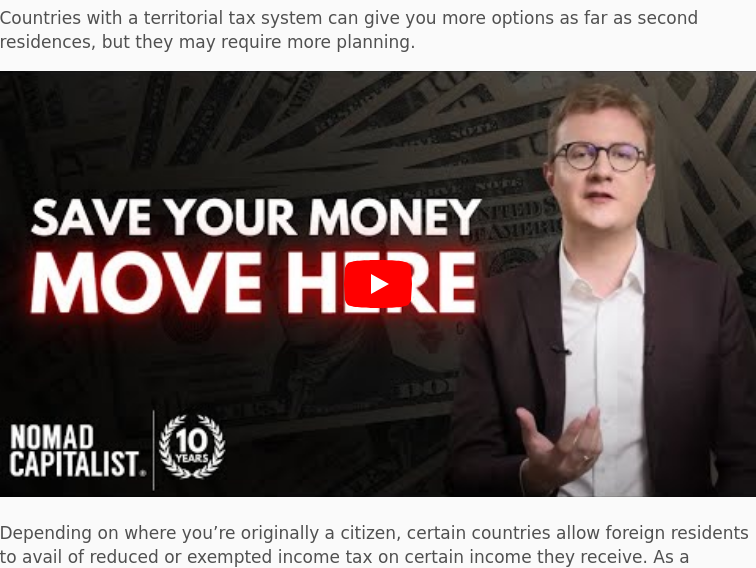What does the video play button signify?
Carefully analyze the image and provide a detailed answer to the question.

The video play button accompanying the text 'SAVE YOUR MONEY MOVE HERE' signifies that users can watch a video to obtain more information about the topic, likely providing further details about the benefits of relocating to countries with favorable tax systems.